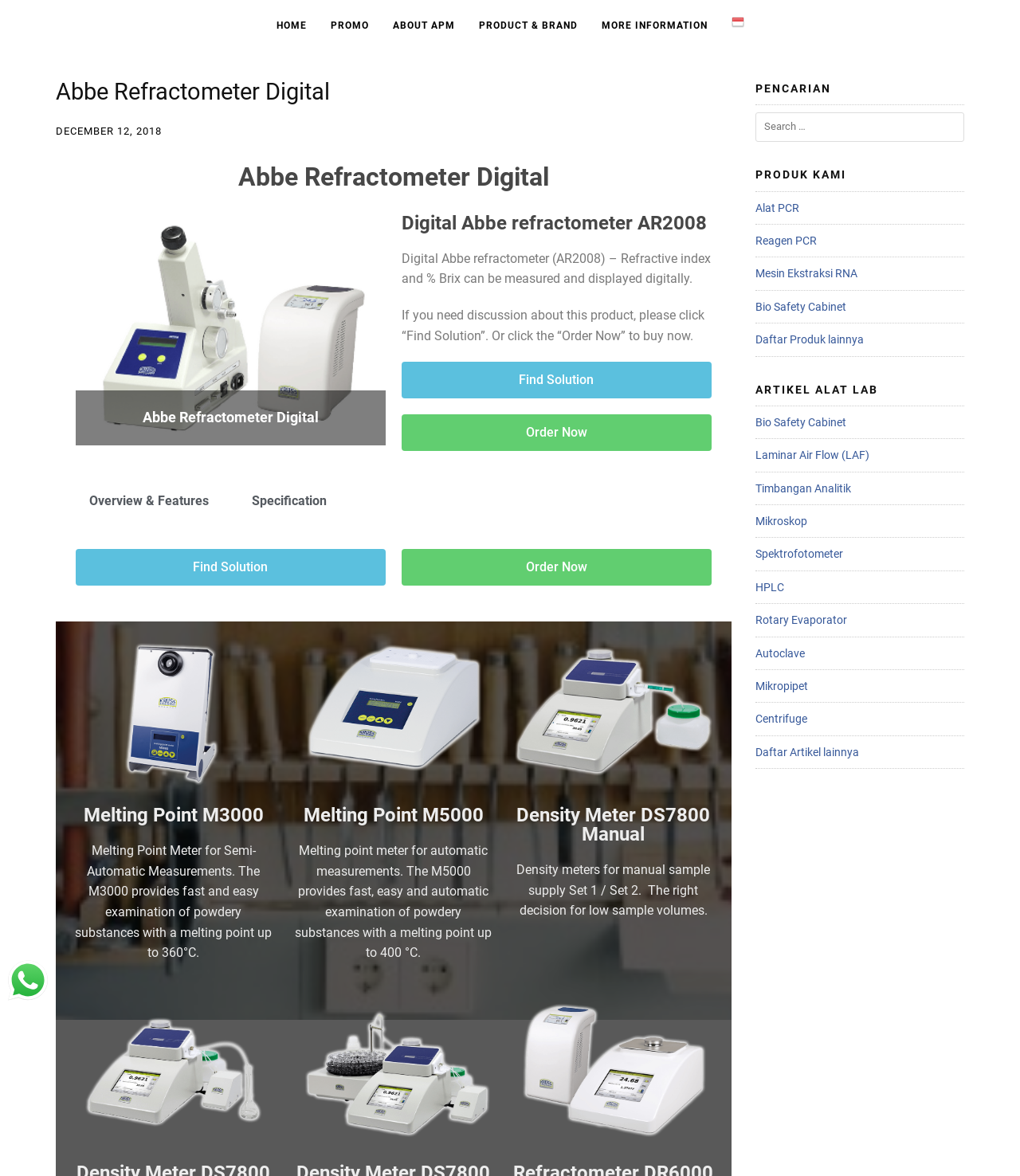Determine the bounding box coordinates for the UI element with the following description: "Abbe Refractometer Digital". The coordinates should be four float numbers between 0 and 1, represented as [left, top, right, bottom].

[0.074, 0.181, 0.378, 0.379]